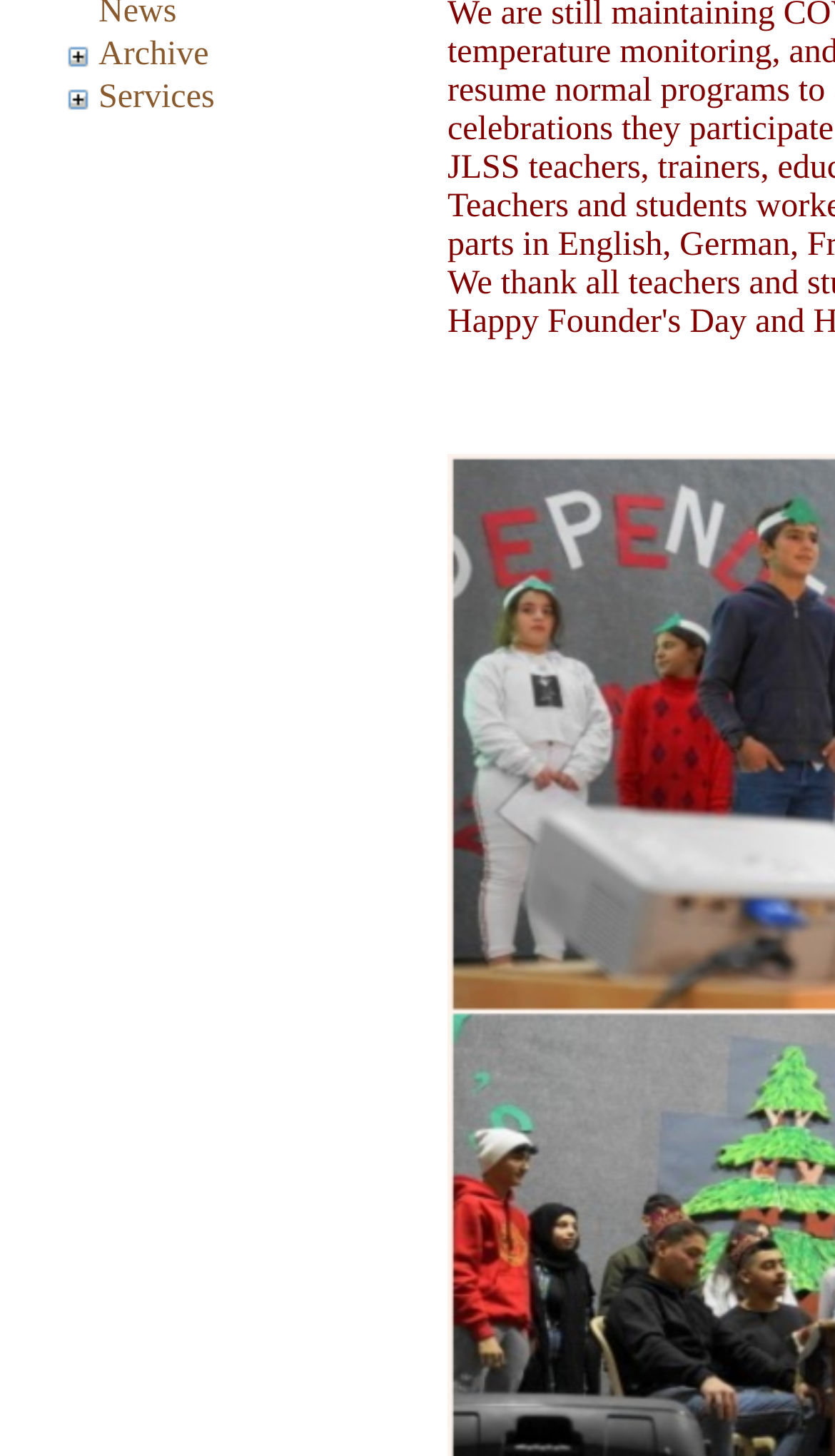Bounding box coordinates are to be given in the format (top-left x, top-left y, bottom-right x, bottom-right y). All values must be floating point numbers between 0 and 1. Provide the bounding box coordinate for the UI element described as: alt="Expand Services"

[0.067, 0.063, 0.118, 0.088]